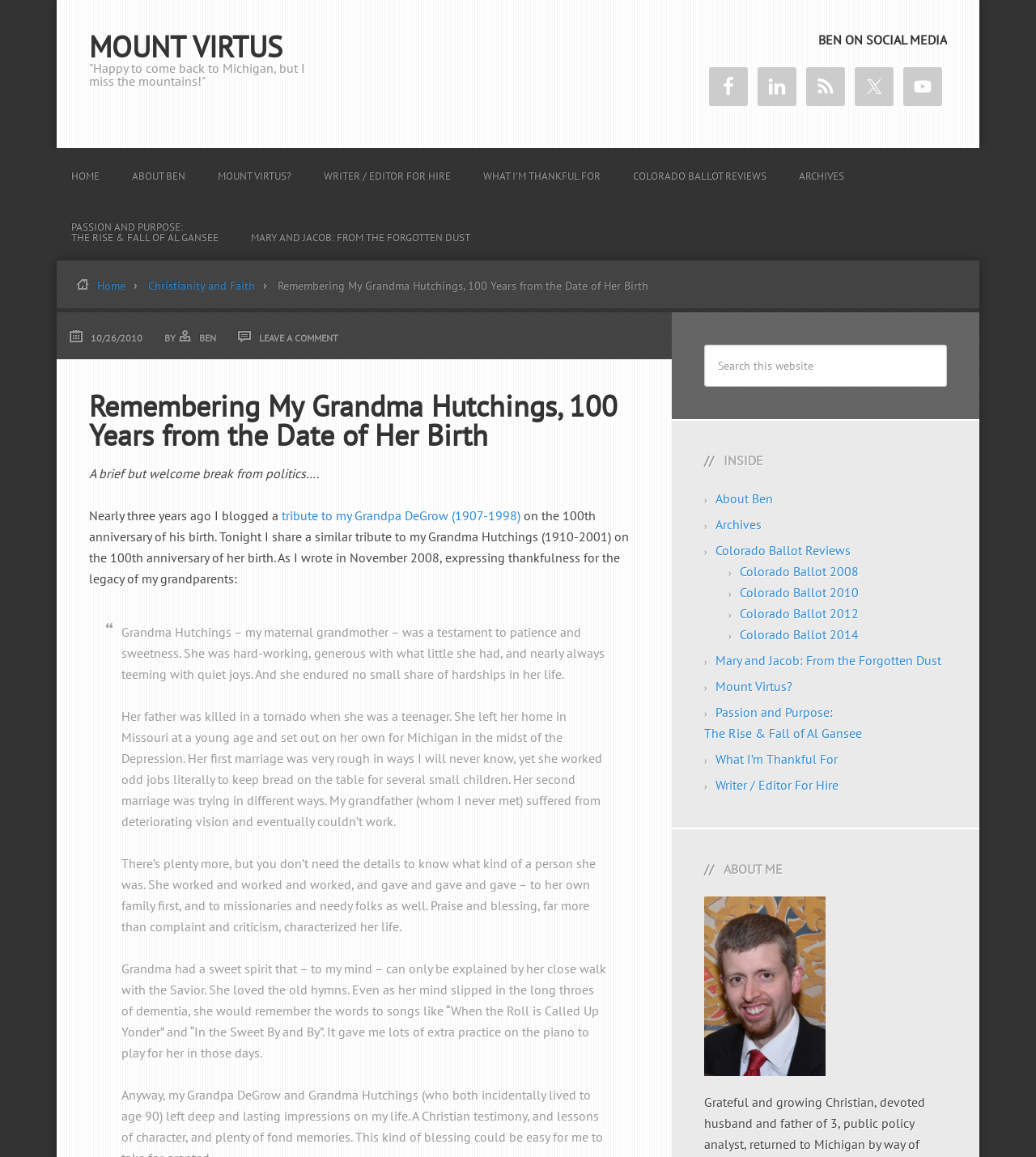Please locate and generate the primary heading on this webpage.

Remembering My Grandma Hutchings, 100 Years from the Date of Her Birth